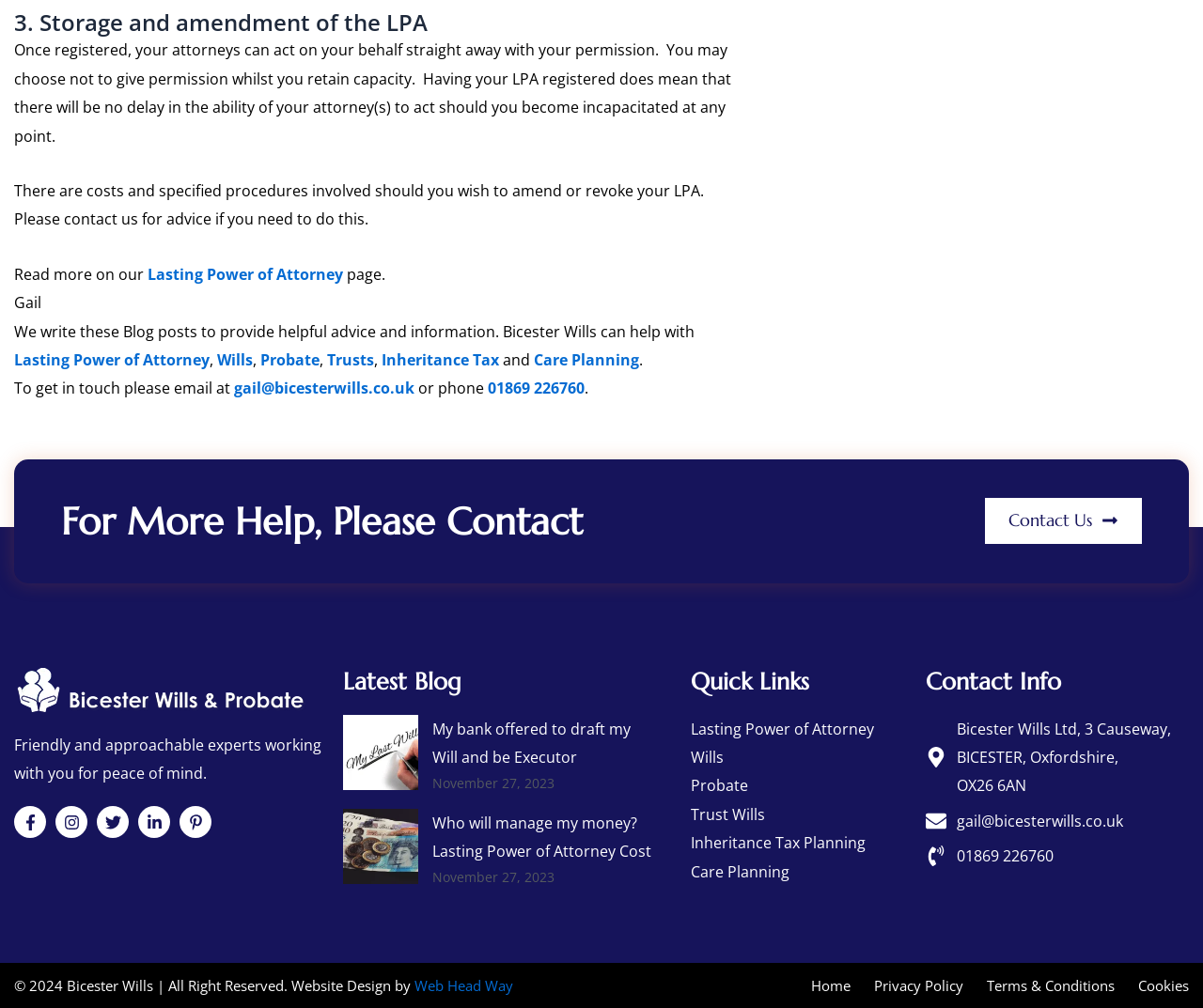Can you find the bounding box coordinates of the area I should click to execute the following instruction: "Learn more about Wills"?

[0.574, 0.737, 0.738, 0.766]